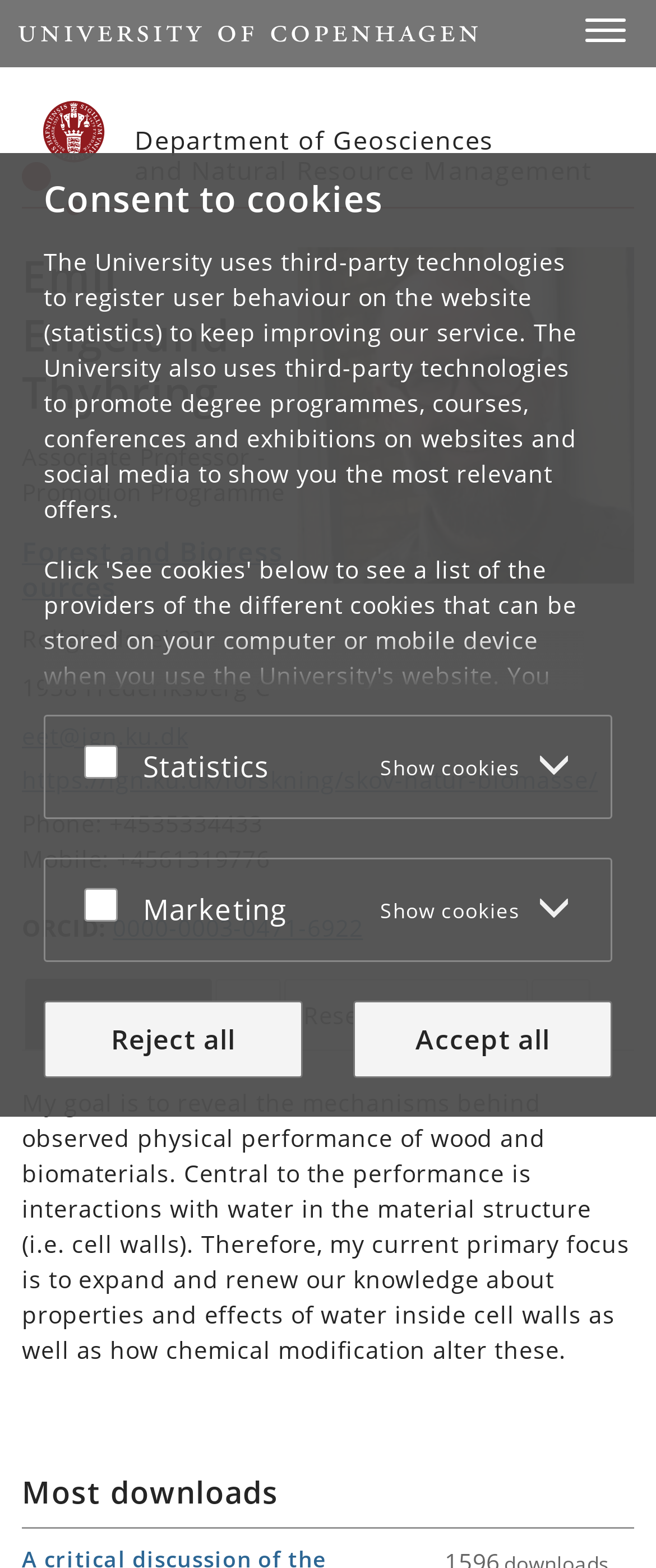Construct a comprehensive description capturing every detail on the webpage.

The webpage is about Emil Engelund Thybring, an Associate Professor in the Department of Geosciences and Natural Resource Management, with a focus on Silviculture, Trees, and Bioresources. 

At the top of the page, there is a navigation menu with links to "Start", "Københavns Universitet", and "Department of Geosciences and Natural Resource Management". 

Below the navigation menu, there is a large image of Emil Engelund Thybring, accompanied by his name and title. 

To the right of the image, there is a section with his contact information, including his address, phone number, mobile number, and email address. There are also links to his ORCID profile, presentation, CV, research outputs, and more. 

Further down, there is a section with a heading "Forest and Bioressources" and a link to the same. 

Below this section, there is a paragraph describing Emil's research goals, which involve understanding the mechanisms behind the physical performance of wood and biomaterials, particularly the interactions with water in the material structure. 

At the very bottom of the page, there is a section with a heading "Most downloads" and a link to scroll to the top of the page. 

On top of the main content, there is a cookie consent popup with a heading "Consent to cookies" and a description of how the University uses third-party technologies to register user behavior and promote degree programs. The popup has buttons to accept or reject cookies, as well as links to the cookie and privacy policy.